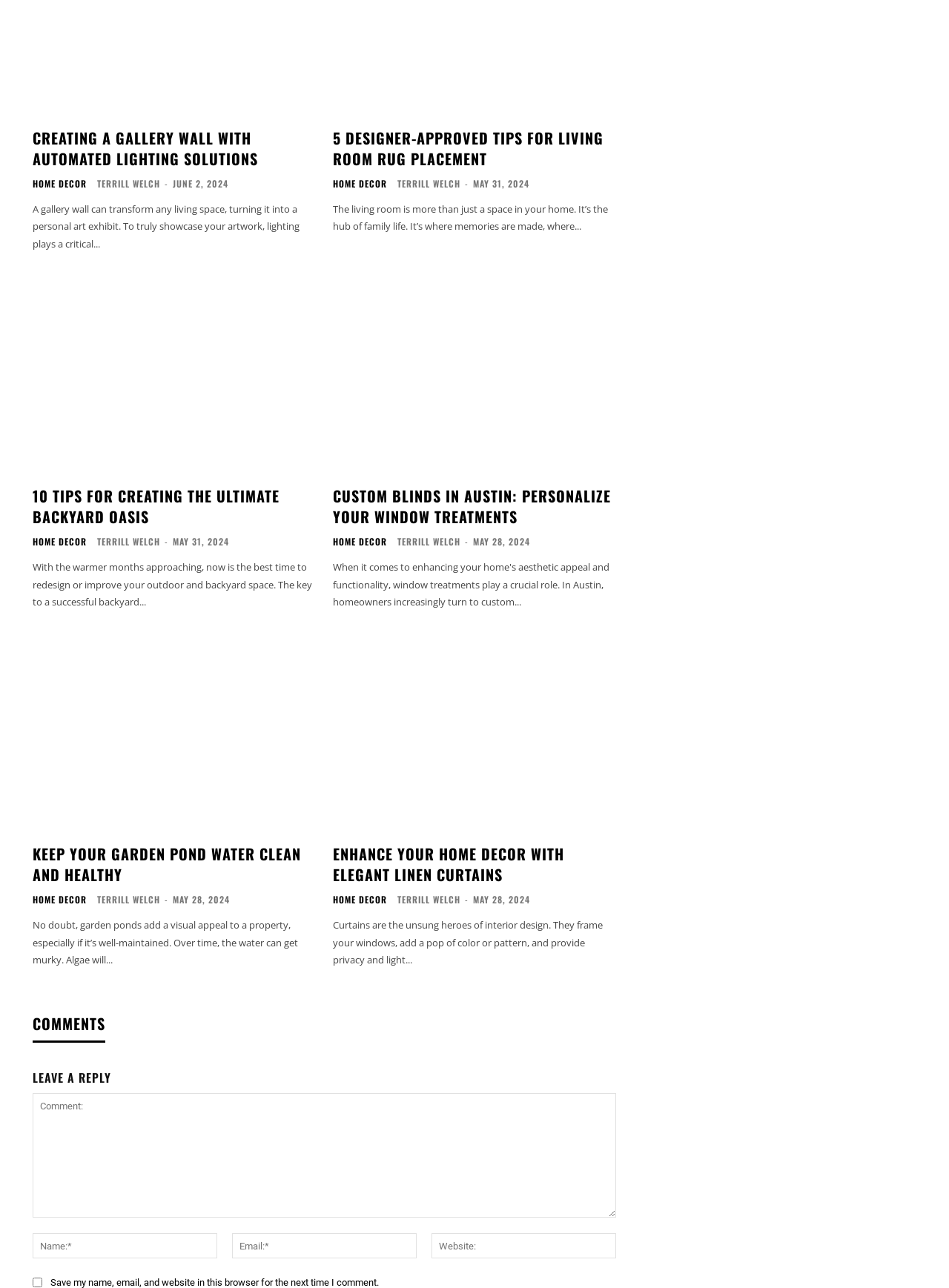Please find and report the bounding box coordinates of the element to click in order to perform the following action: "Read the article '5 DESIGNER-APPROVED TIPS FOR LIVING ROOM RUG PLACEMENT'". The coordinates should be expressed as four float numbers between 0 and 1, in the format [left, top, right, bottom].

[0.351, 0.098, 0.636, 0.132]